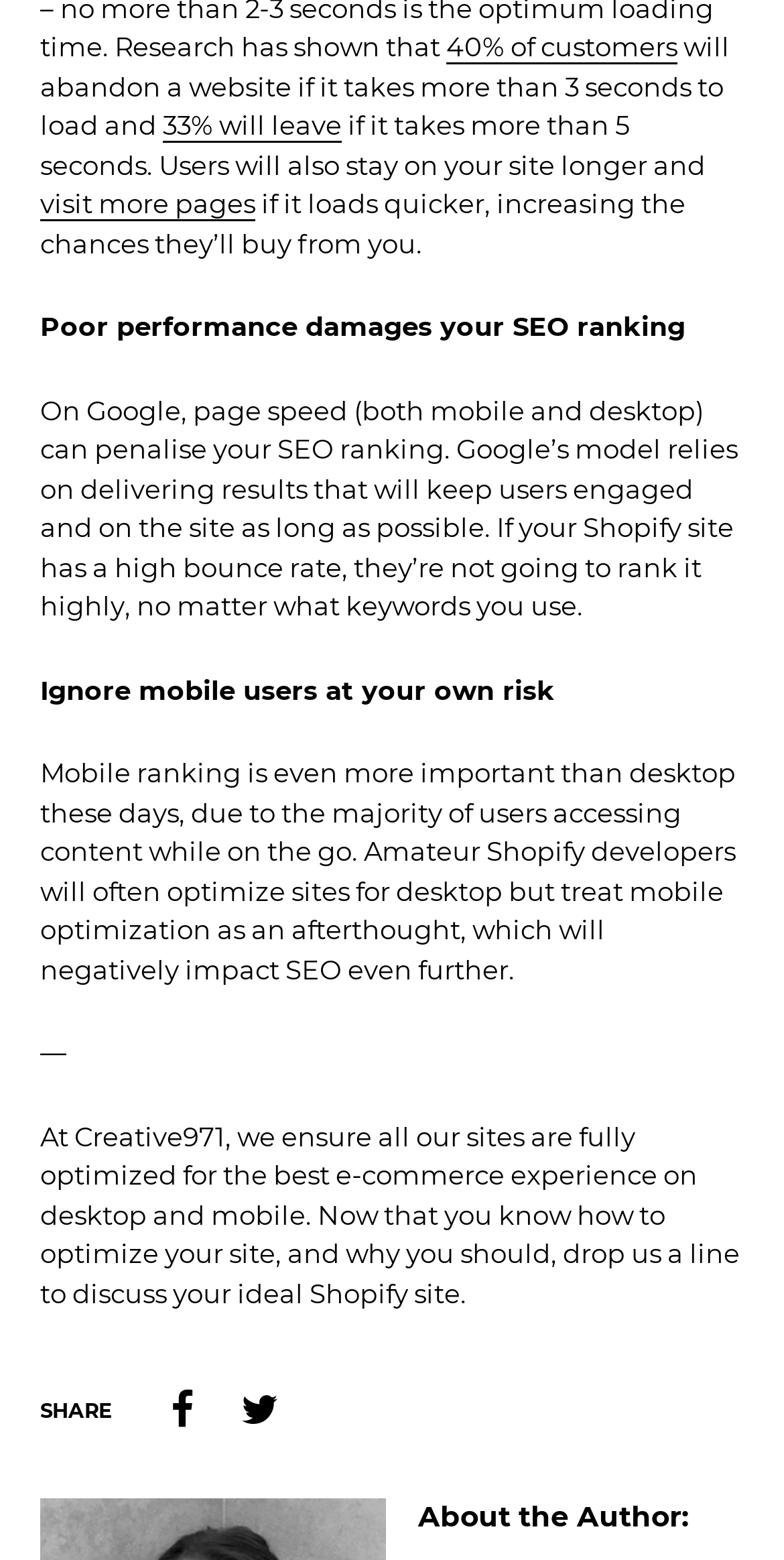Determine the bounding box for the UI element described here: "33% will leave".

[0.208, 0.07, 0.436, 0.092]